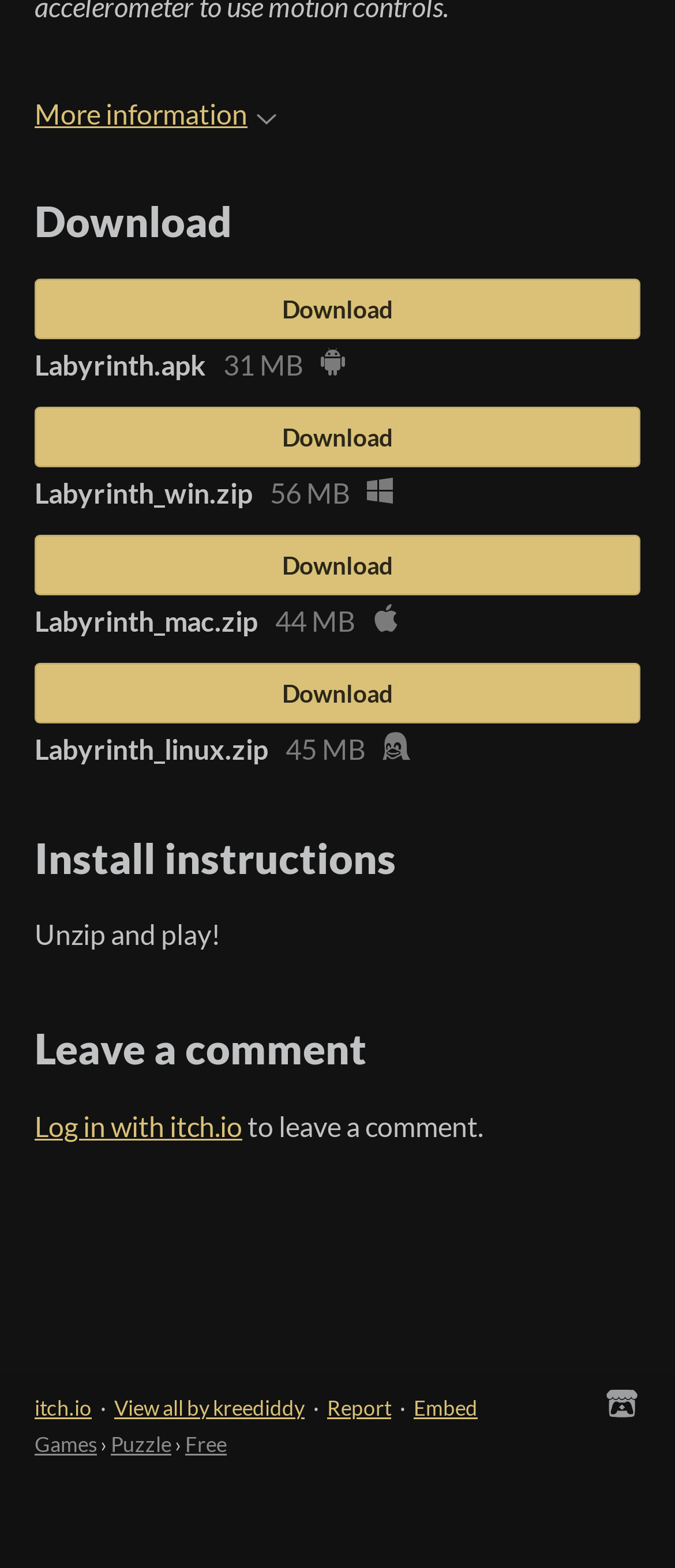Utilize the details in the image to thoroughly answer the following question: What is the name of the game?

The name of the game can be inferred from the multiple instances of 'Labyrinth' in the webpage, specifically in the strong elements with IDs 202, 207, 212, and 217, which suggest that the game has different versions for different platforms.